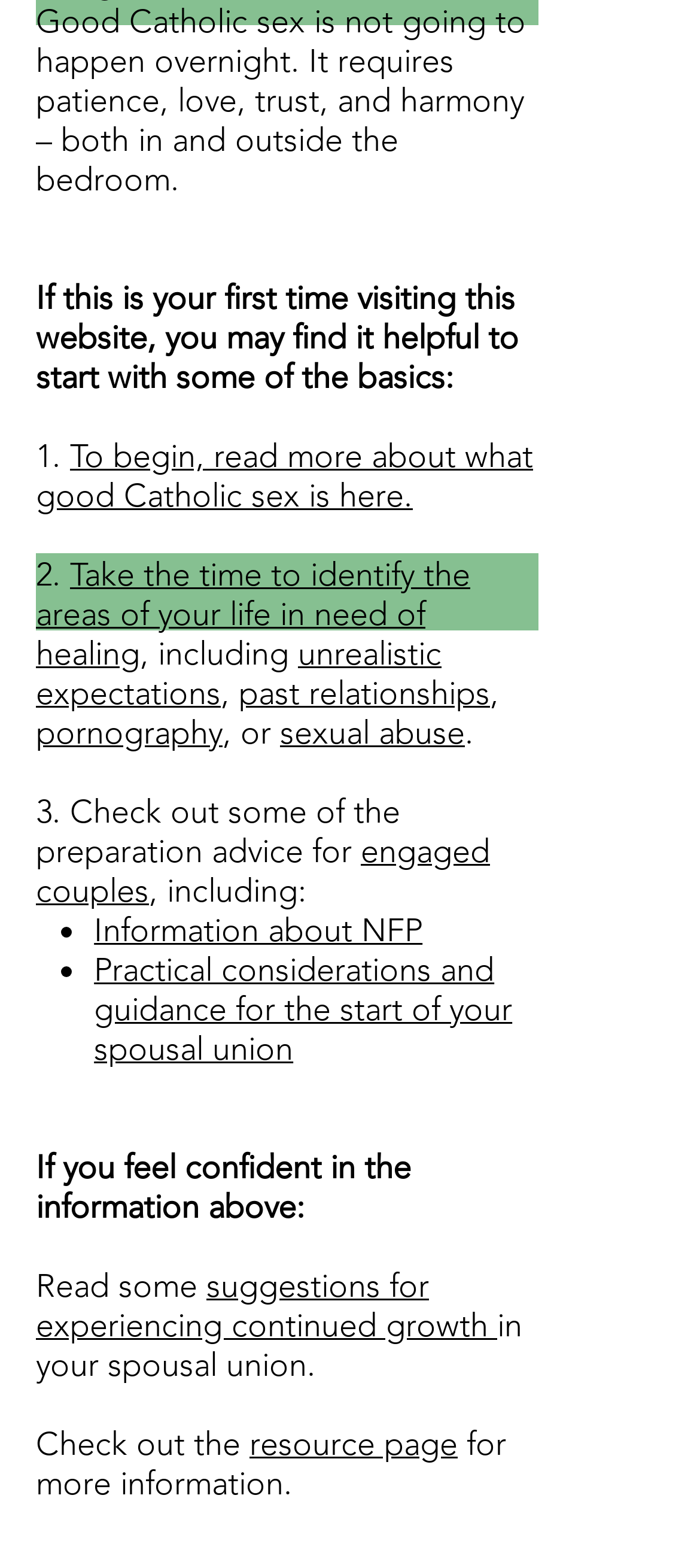What is the second area of life that may need healing?
Give a thorough and detailed response to the question.

The webpage suggests identifying areas of life that may need healing, including unrealistic expectations, past relationships, pornography, or sexual abuse. The second point listed is past relationships.